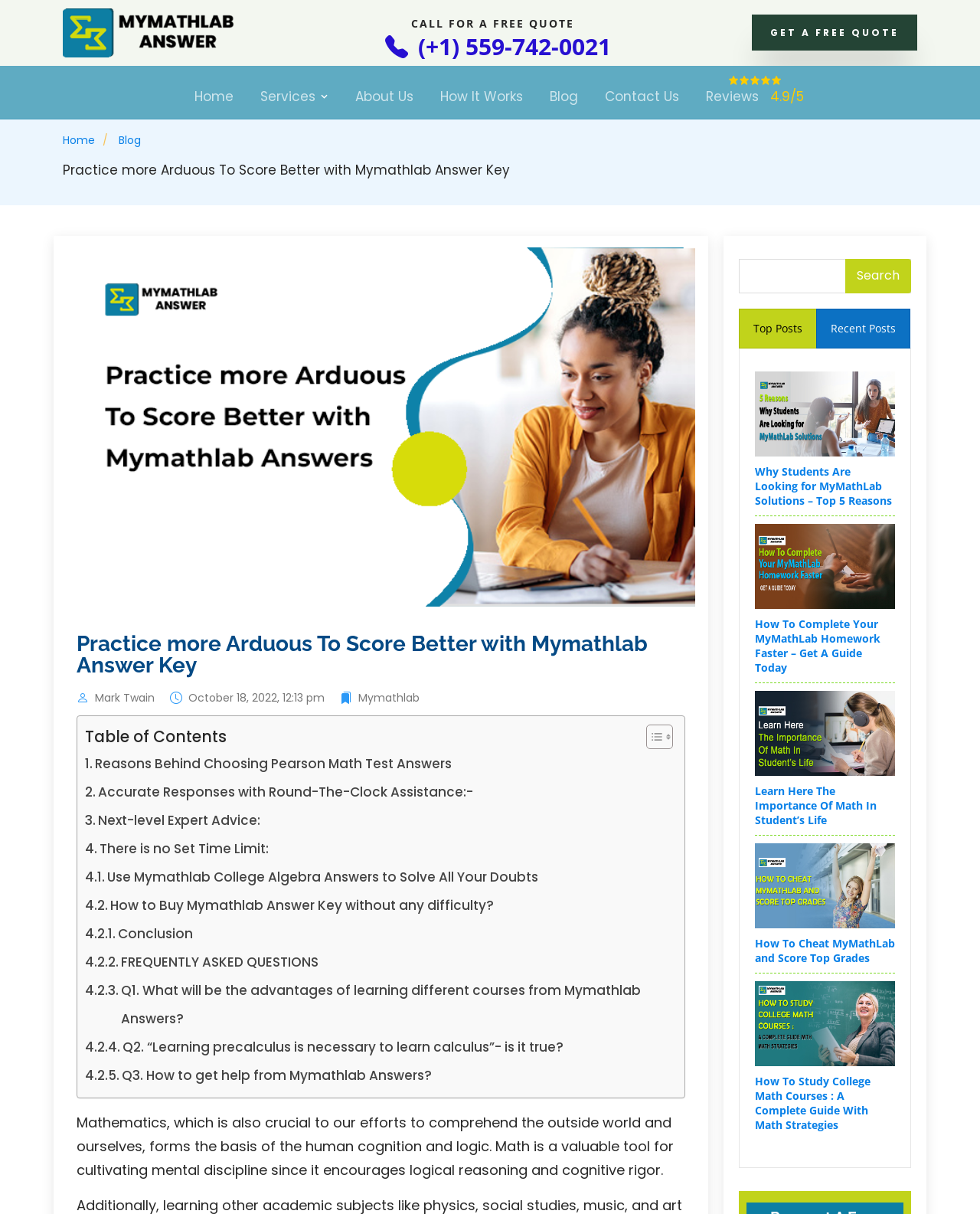Please specify the bounding box coordinates of the region to click in order to perform the following instruction: "Click the 'Logo' link".

[0.064, 0.02, 0.238, 0.033]